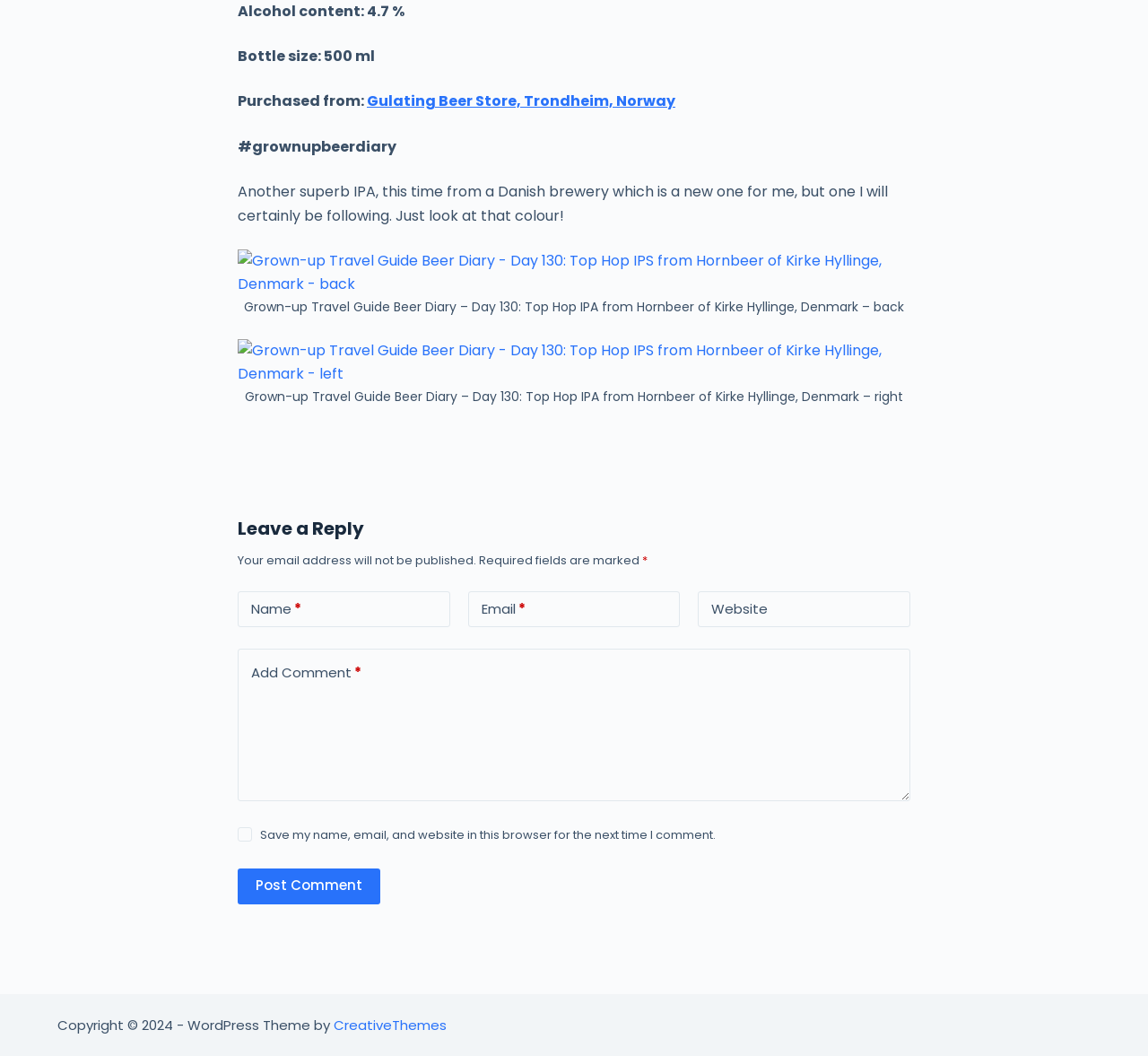Where was the beer purchased from?
Using the image, respond with a single word or phrase.

Gulating Beer Store, Trondheim, Norway